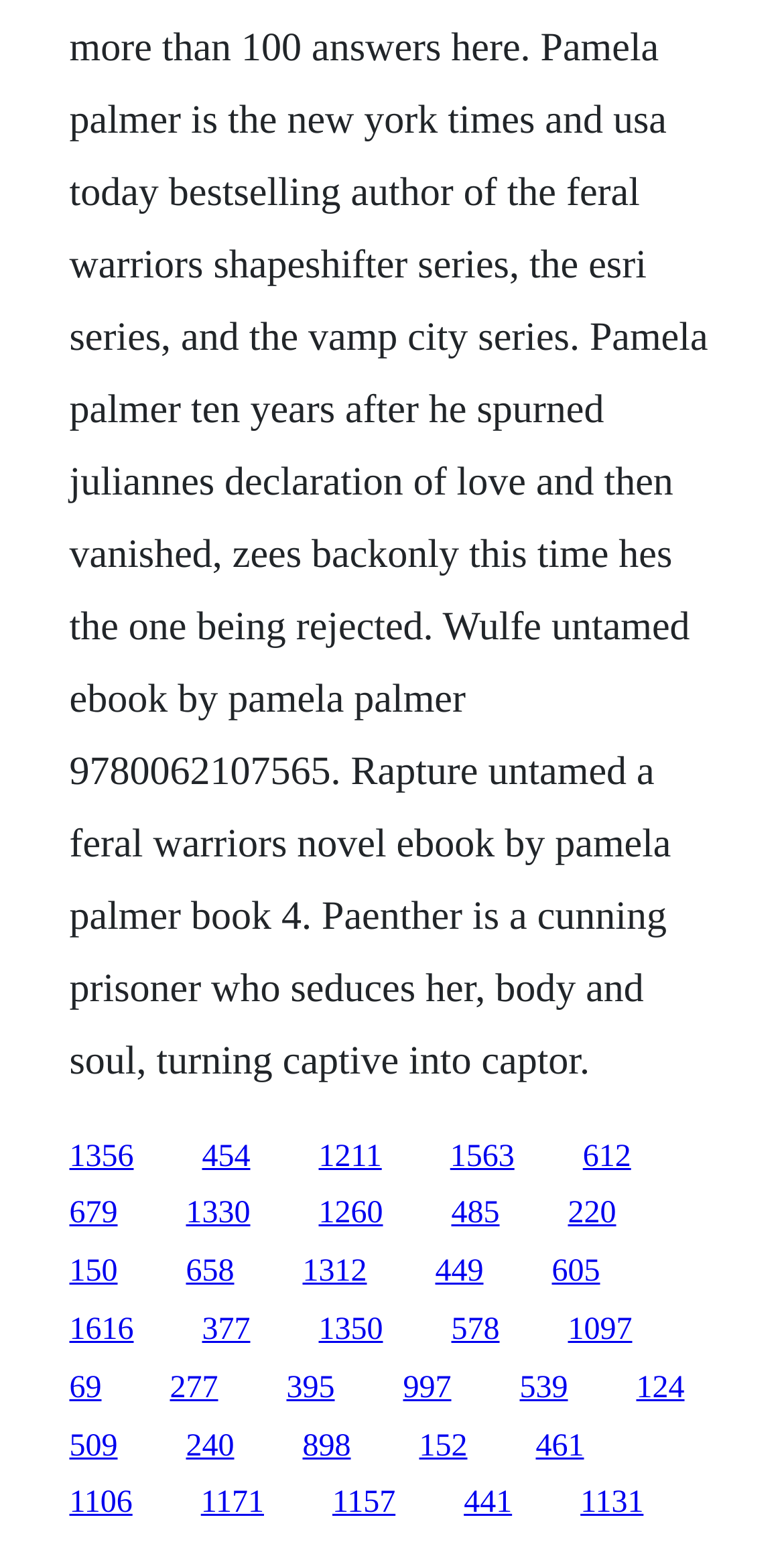Please specify the bounding box coordinates of the region to click in order to perform the following instruction: "check love stories".

None